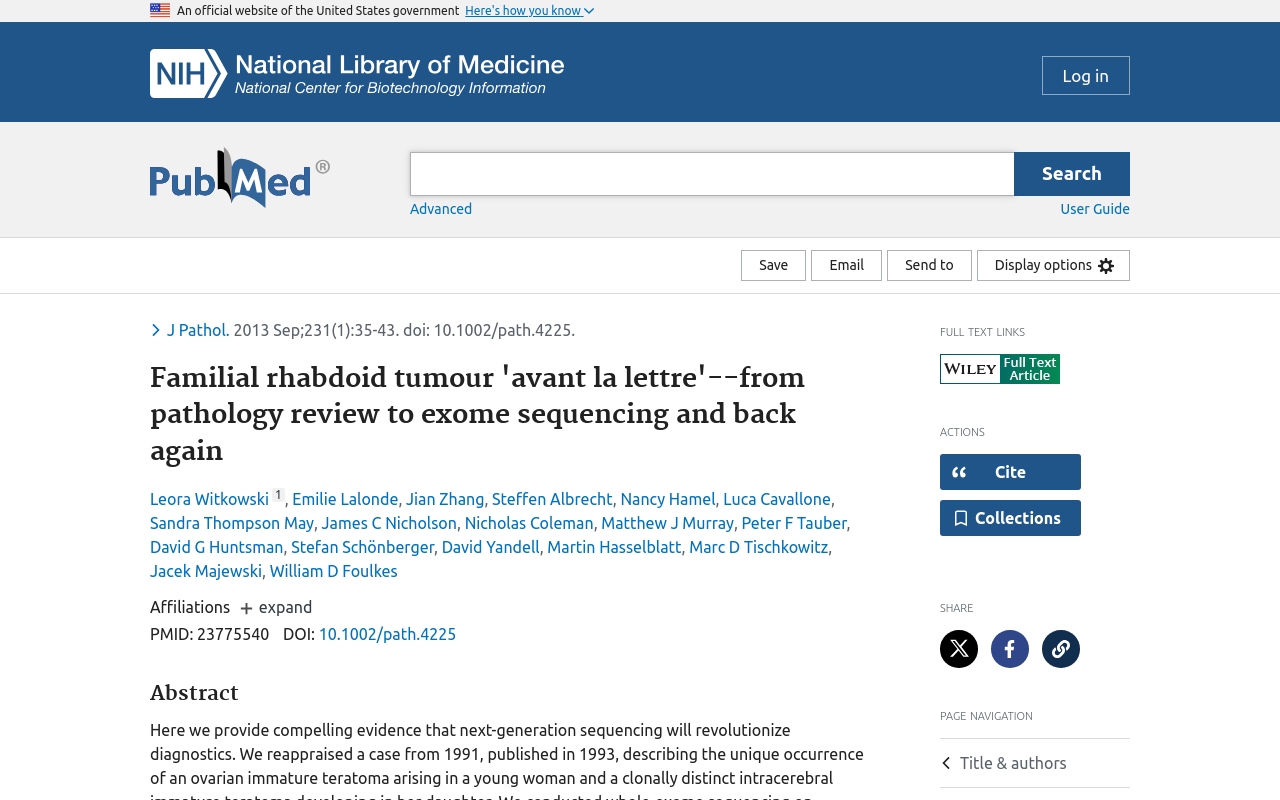Identify the bounding box of the UI element that matches this description: "User Guide".

[0.829, 0.251, 0.883, 0.271]